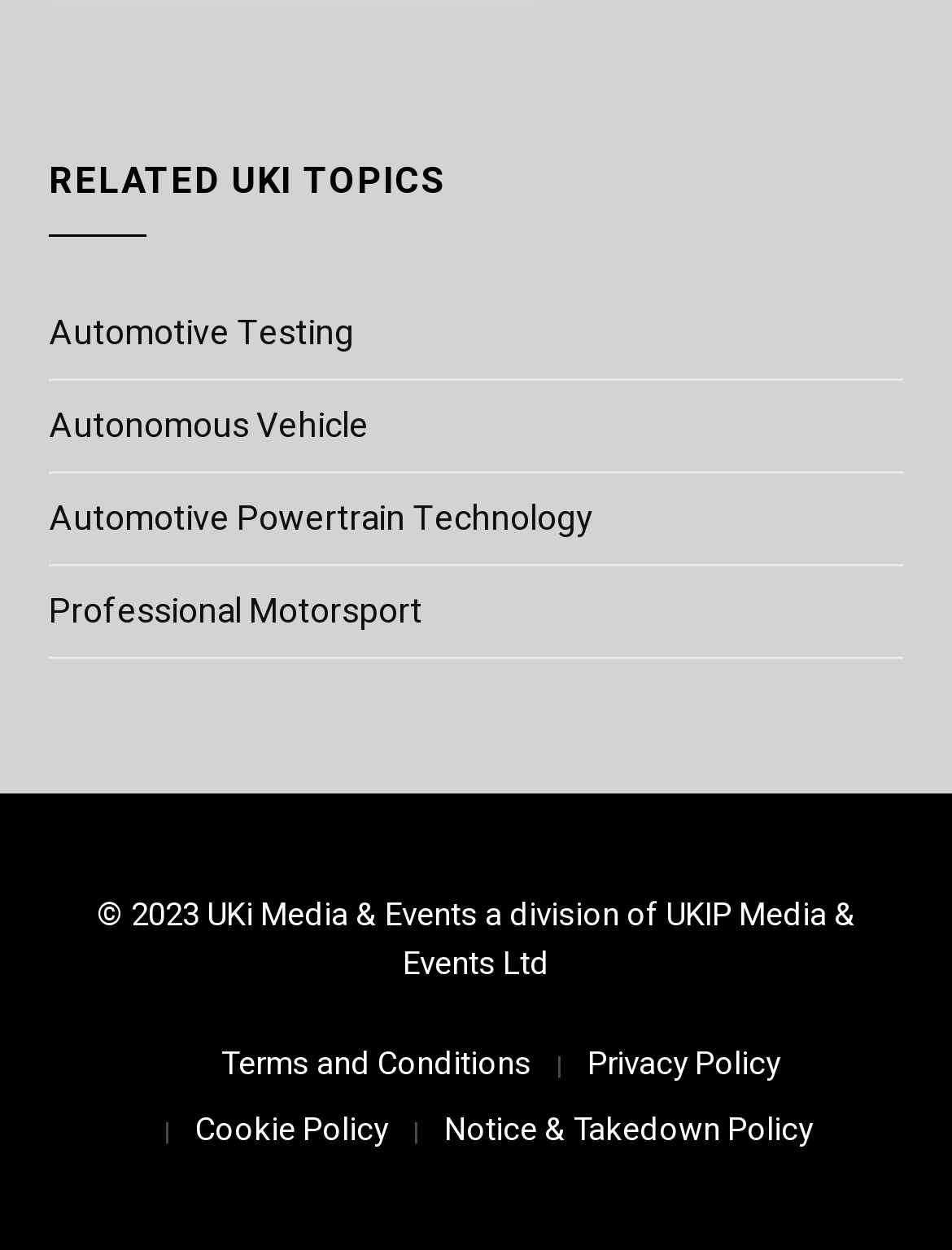What is the purpose of the links?
Please answer the question as detailed as possible.

The links are categorized under 'RELATED UKI TOPICS' and are related to the automotive industry. The purpose of these links is likely to provide users with more information or resources related to these topics.